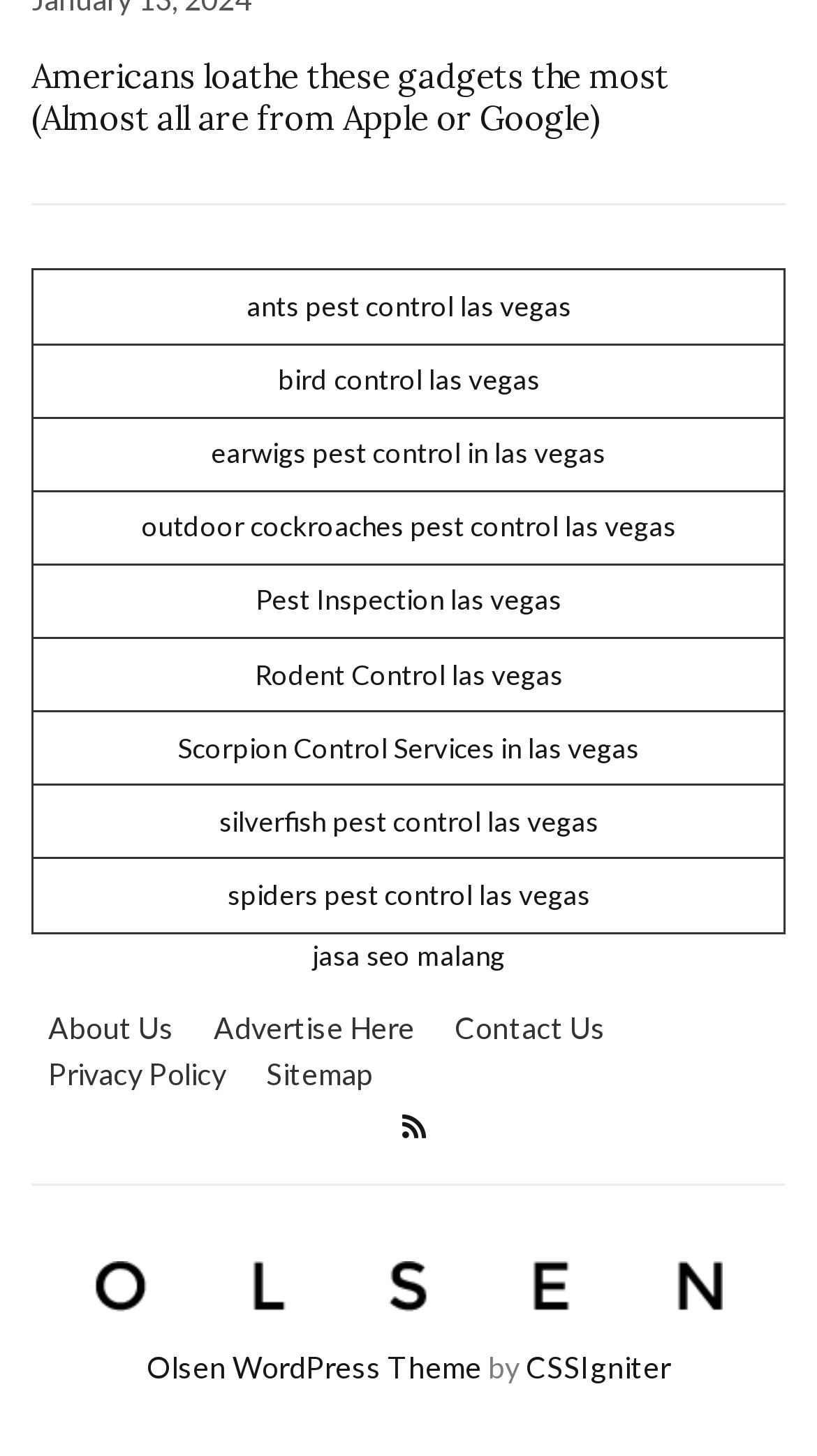Pinpoint the bounding box coordinates of the clickable element needed to complete the instruction: "Check the details of Pest Inspection las vegas". The coordinates should be provided as four float numbers between 0 and 1: [left, top, right, bottom].

[0.313, 0.401, 0.687, 0.424]